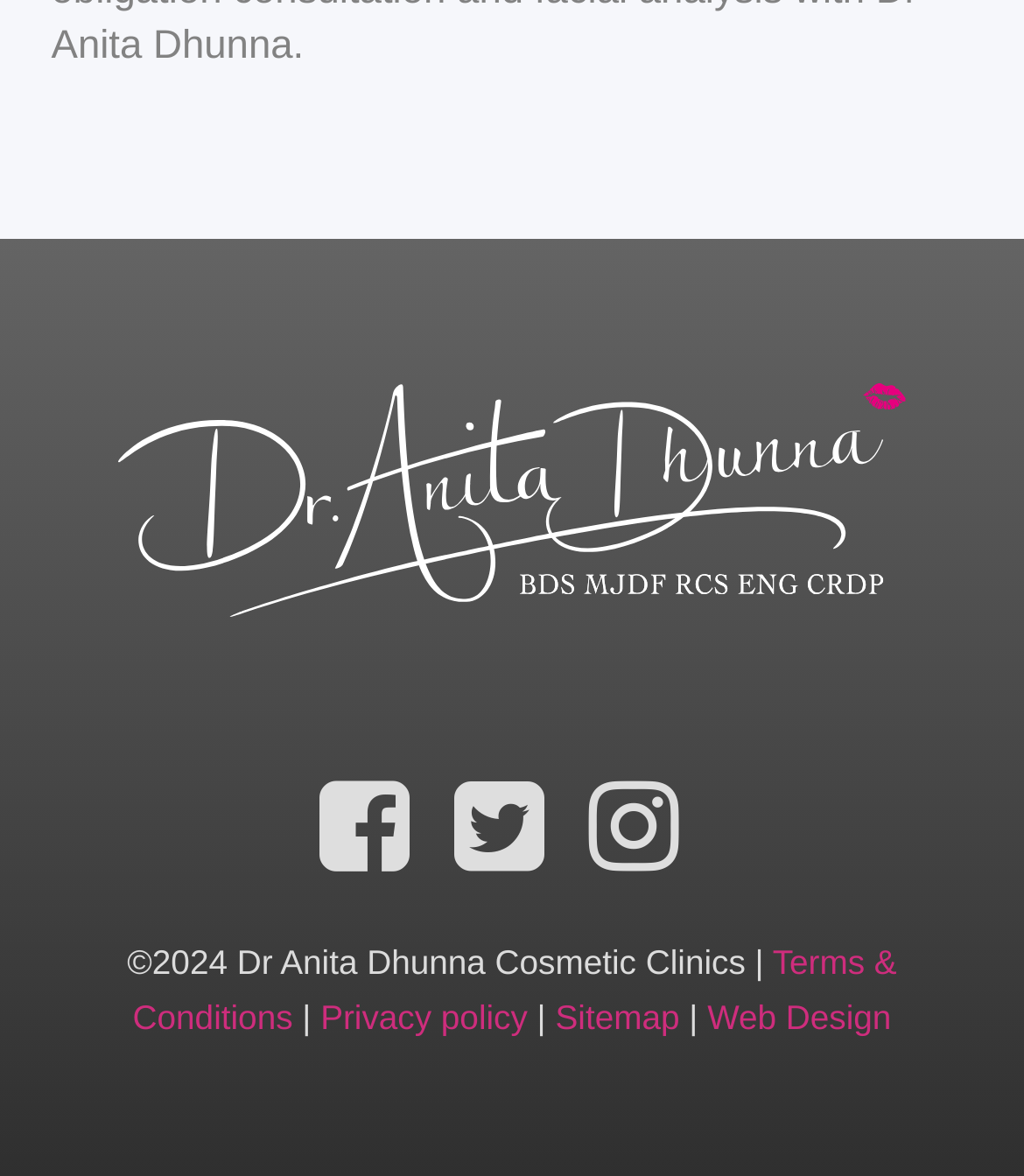Bounding box coordinates are specified in the format (top-left x, top-left y, bottom-right x, bottom-right y). All values are floating point numbers bounded between 0 and 1. Please provide the bounding box coordinate of the region this sentence describes: 2024

None